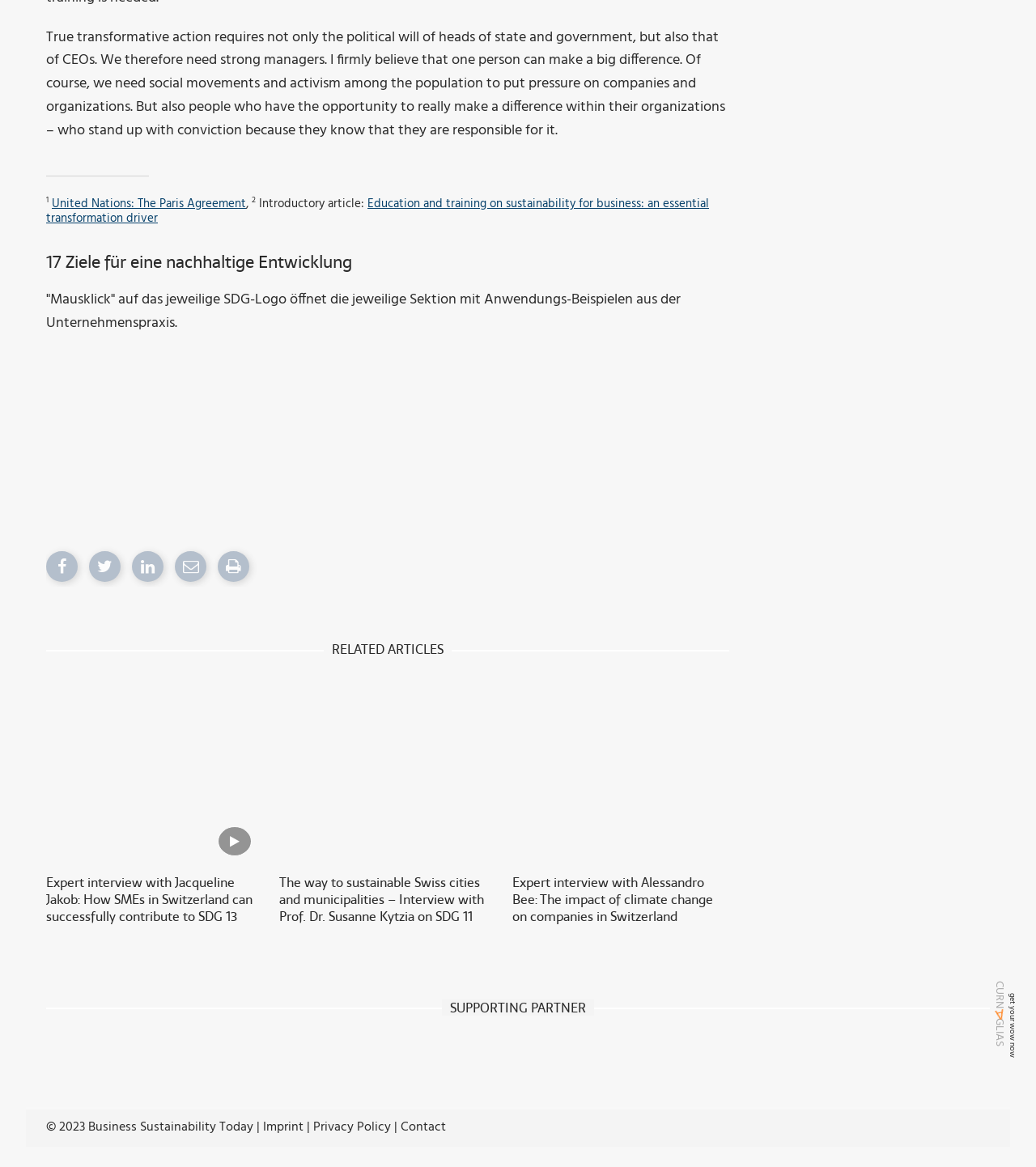Please give a short response to the question using one word or a phrase:
What is the title of the first related article?

Expert interview with Jacqueline Jakob